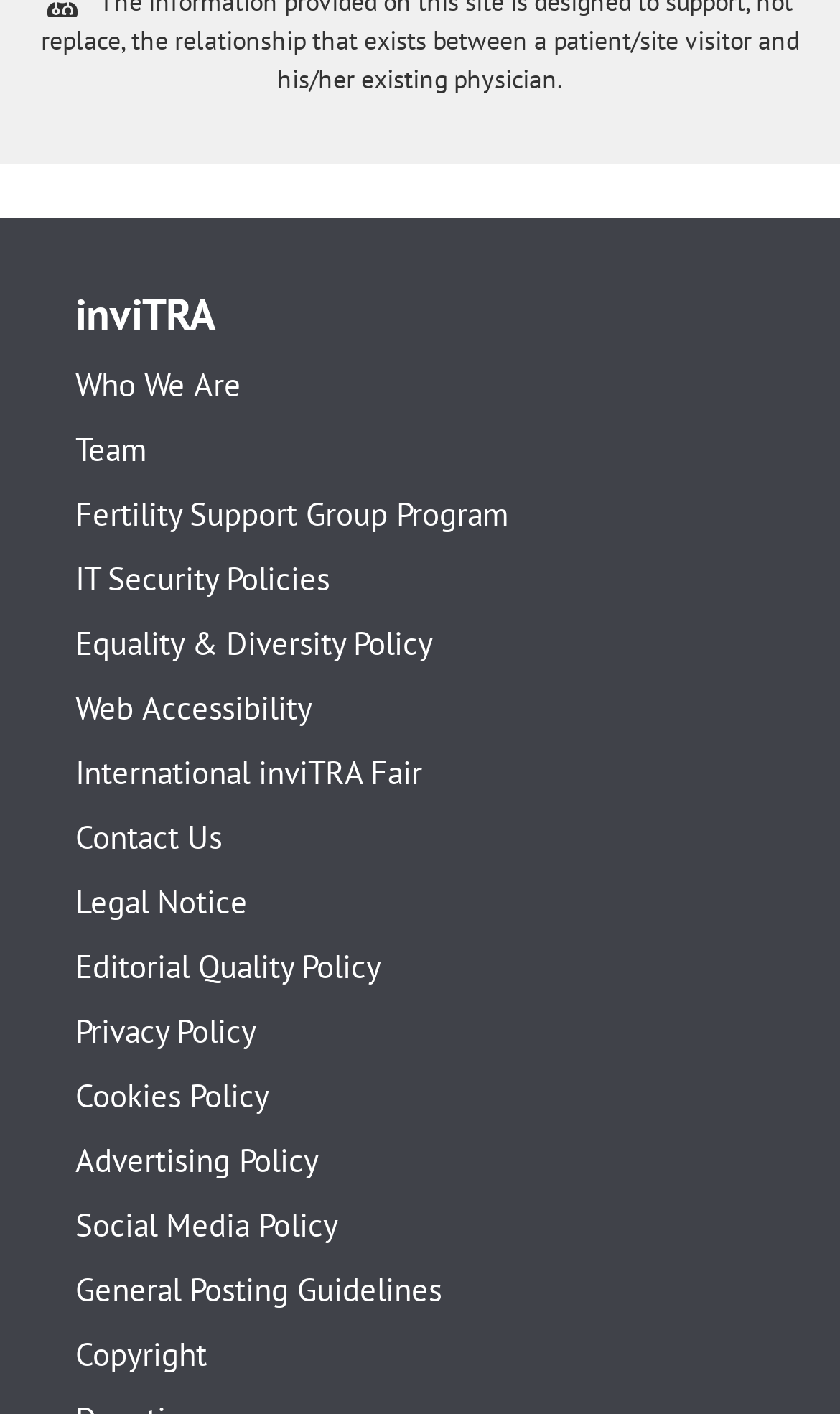Specify the bounding box coordinates for the region that must be clicked to perform the given instruction: "View Fertility Support Group Program".

[0.09, 0.353, 0.91, 0.375]